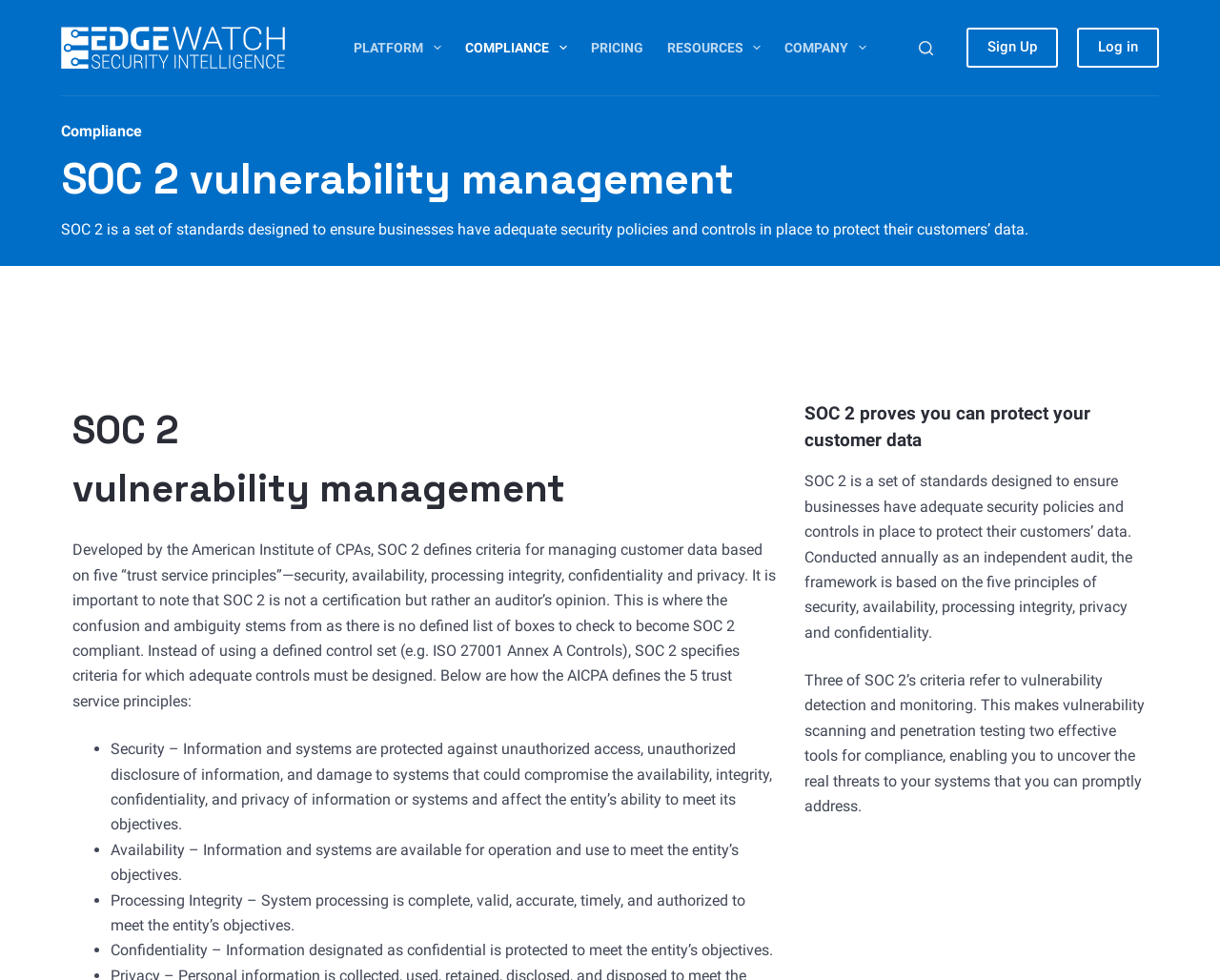Identify the bounding box of the HTML element described as: "Log in".

[0.883, 0.028, 0.95, 0.069]